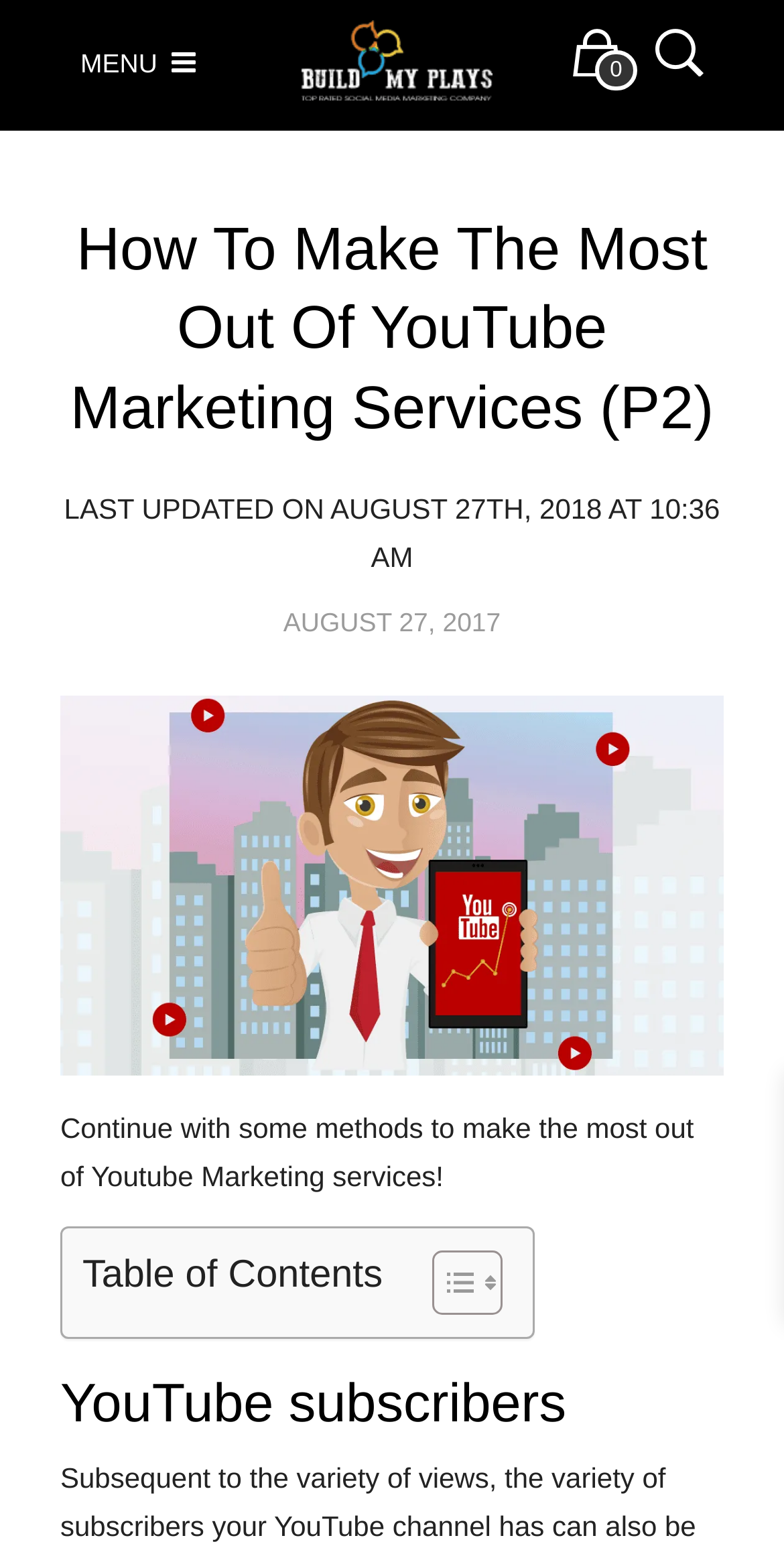Based on the image, please respond to the question with as much detail as possible:
What is the date of the last update?

I found the date of the last update by looking at the text 'LAST UPDATED ON AUGUST 27TH, 2018 AT 10:36 AM' which is located below the main heading.